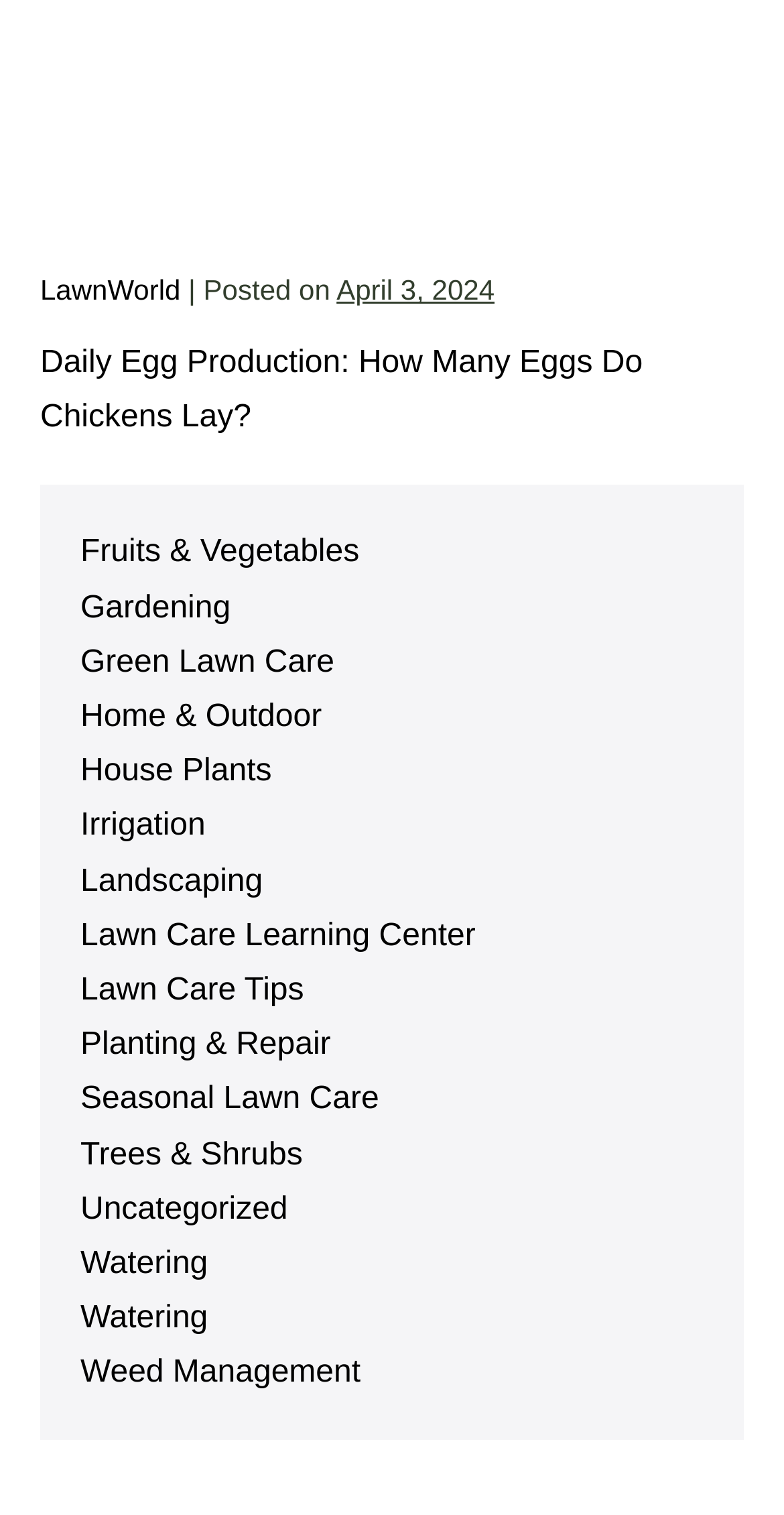Please locate the bounding box coordinates of the element that needs to be clicked to achieve the following instruction: "Click on 'Photo Chicken eggs'". The coordinates should be four float numbers between 0 and 1, i.e., [left, top, right, bottom].

[0.051, 0.004, 0.949, 0.026]